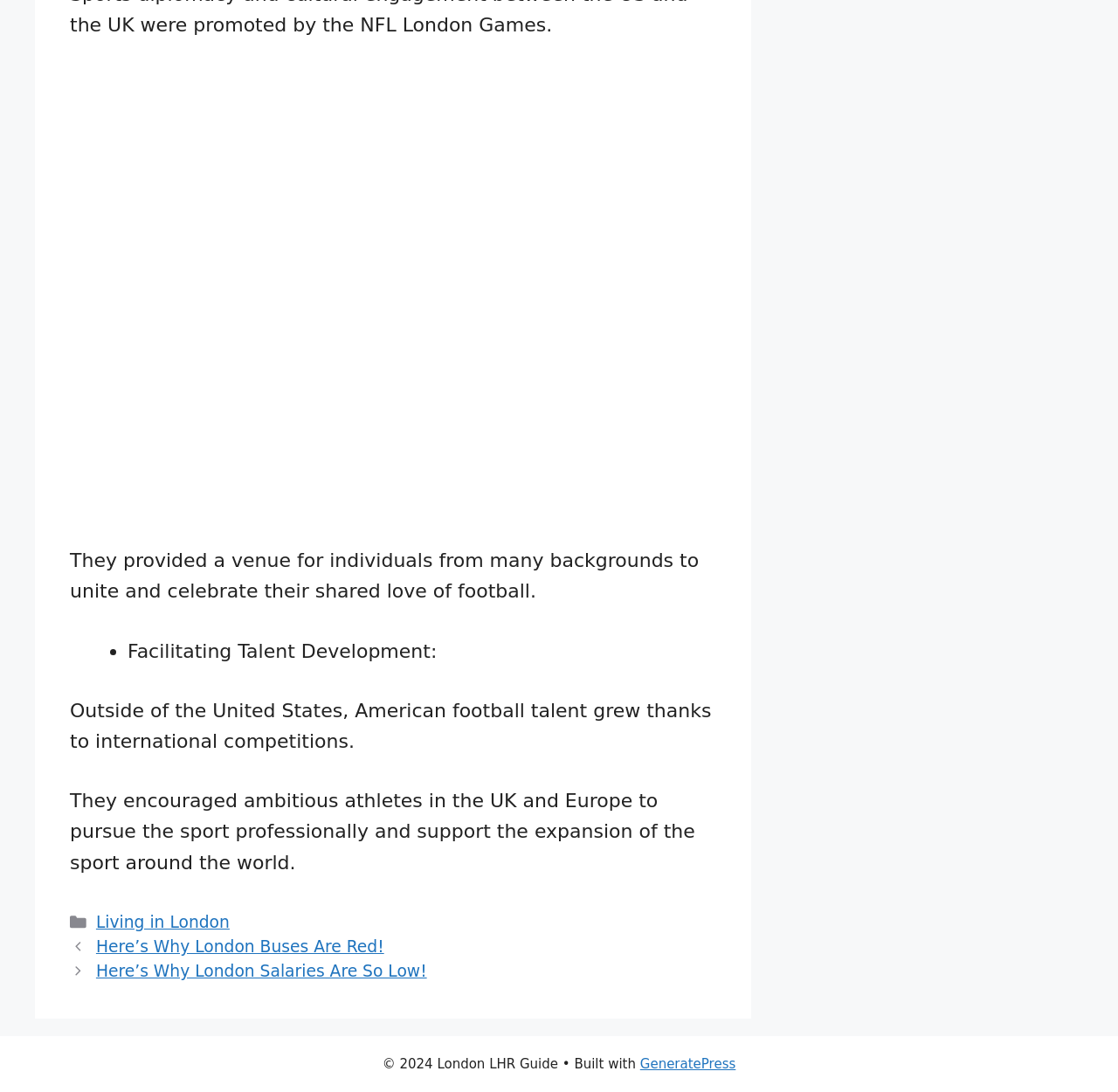What is the year of copyright mentioned?
Give a detailed response to the question by analyzing the screenshot.

The year of copyright mentioned is 2024, as it appears in the footer section of the webpage, stating '© 2024 London LHR Guide'.